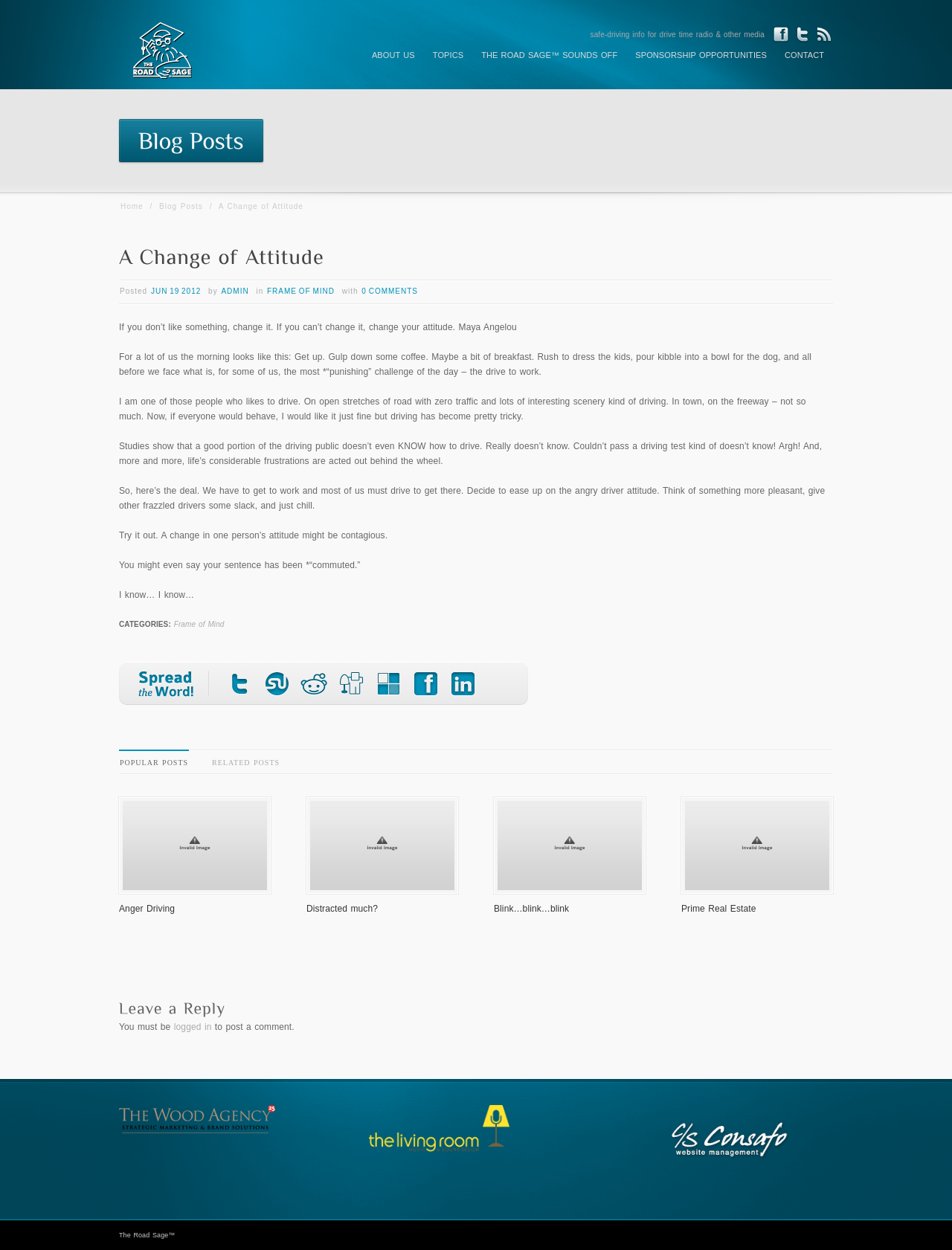Based on the provided description, "Carrier Checklist", find the bounding box of the corresponding UI element in the screenshot.

None